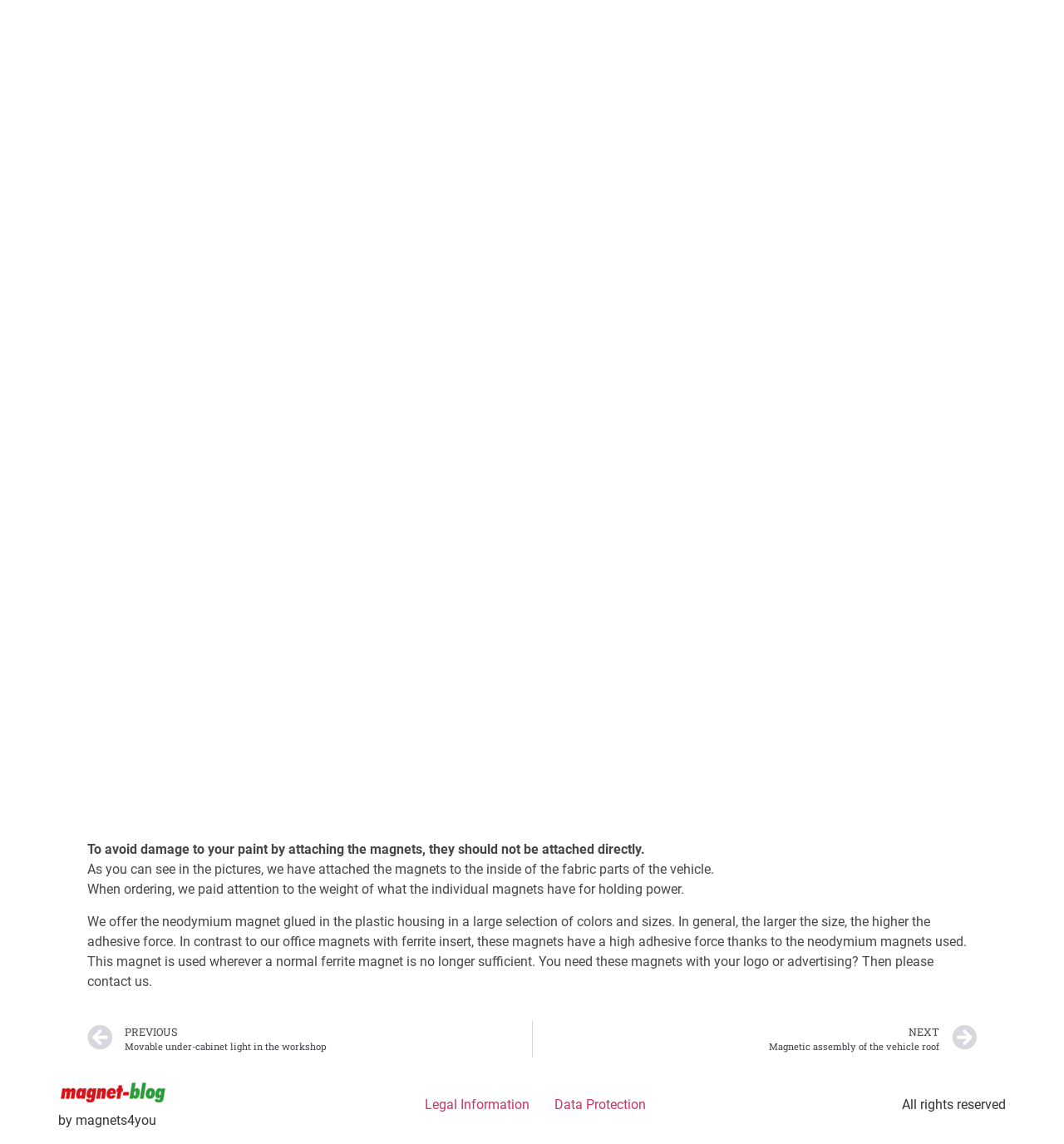Identify and provide the bounding box for the element described by: "alt="Magnet-Blog"".

[0.055, 0.943, 0.158, 0.971]